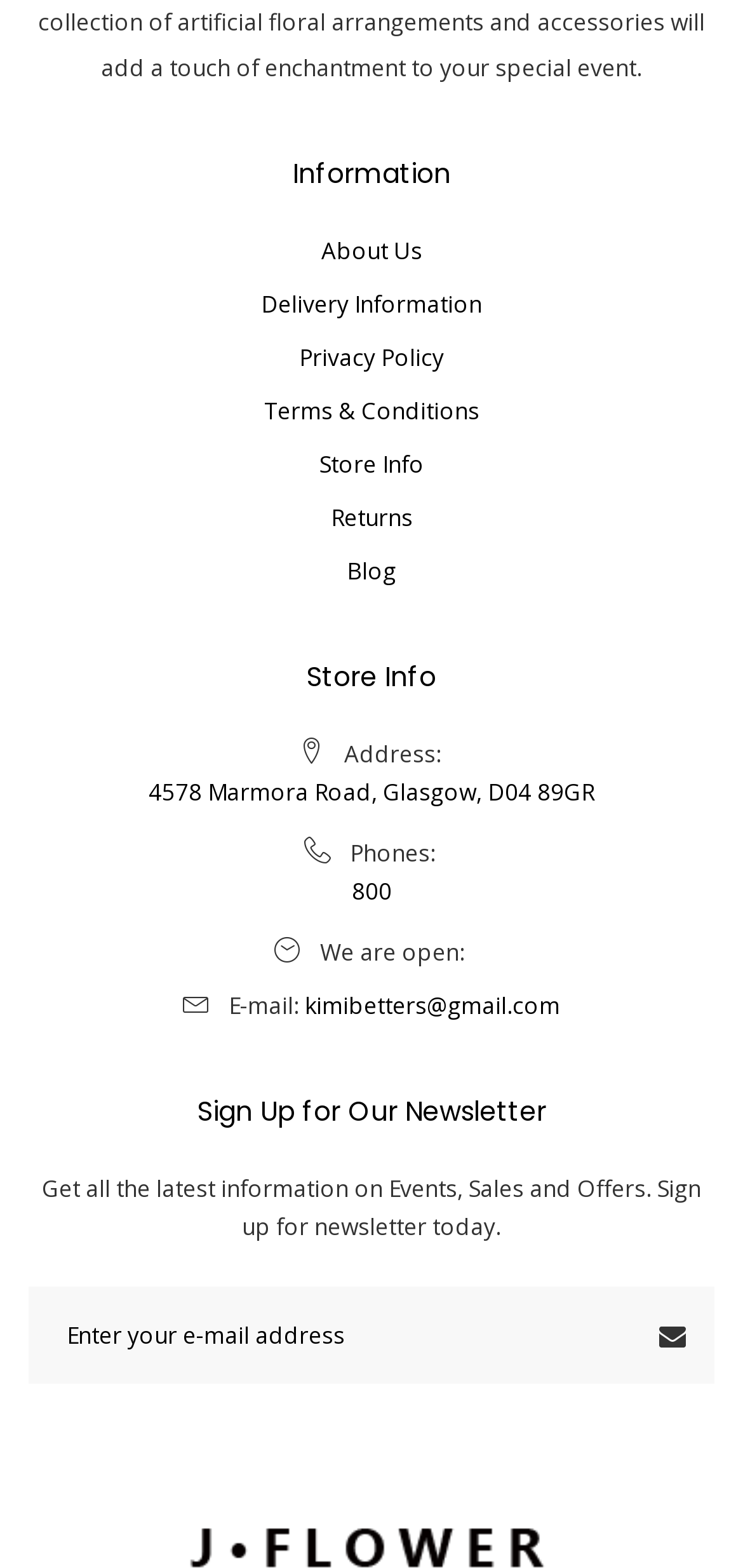Find the bounding box coordinates of the clickable area that will achieve the following instruction: "Enter email address".

[0.038, 0.82, 0.962, 0.882]